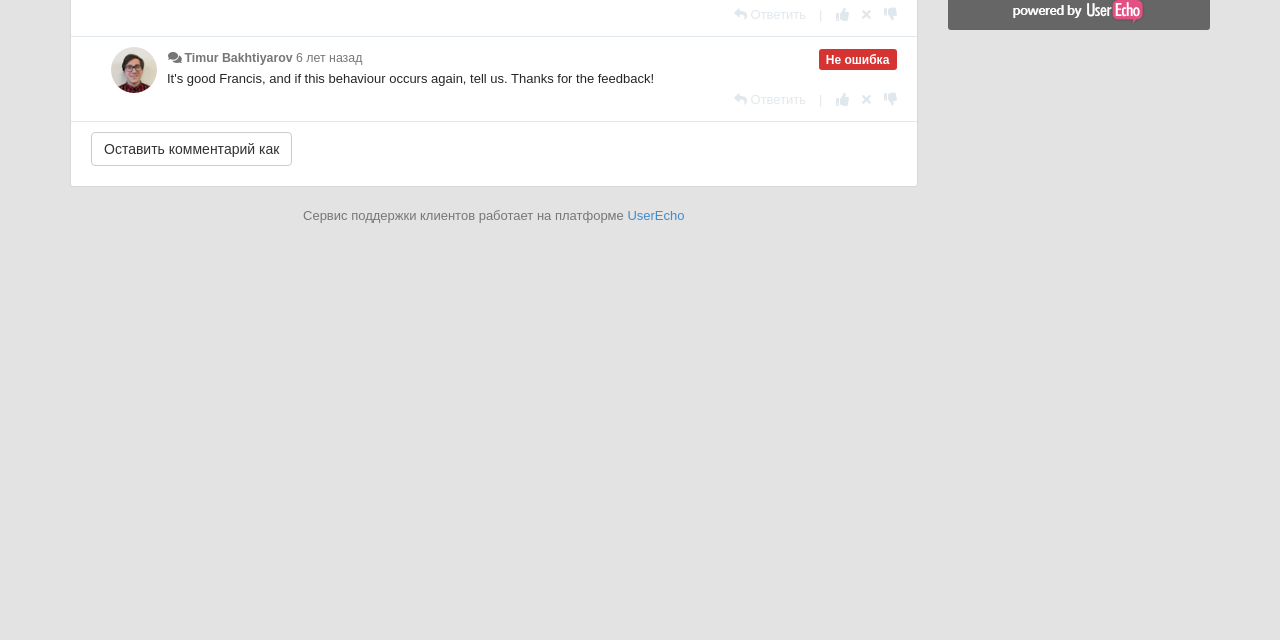Identify the bounding box of the HTML element described here: "6 лет назад". Provide the coordinates as four float numbers between 0 and 1: [left, top, right, bottom].

[0.231, 0.079, 0.283, 0.101]